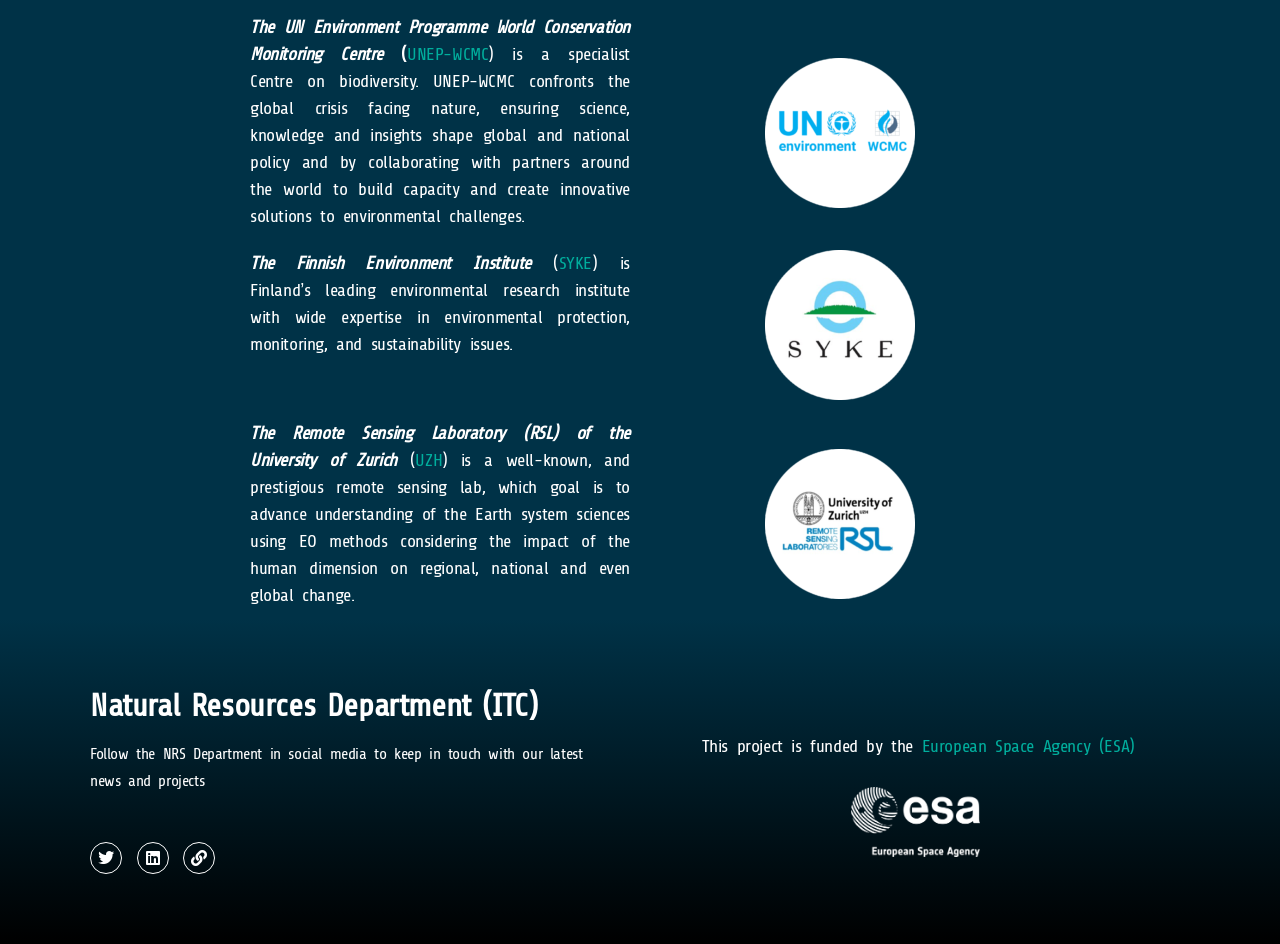Use a single word or phrase to answer the question: 
How many social media platforms are mentioned?

3